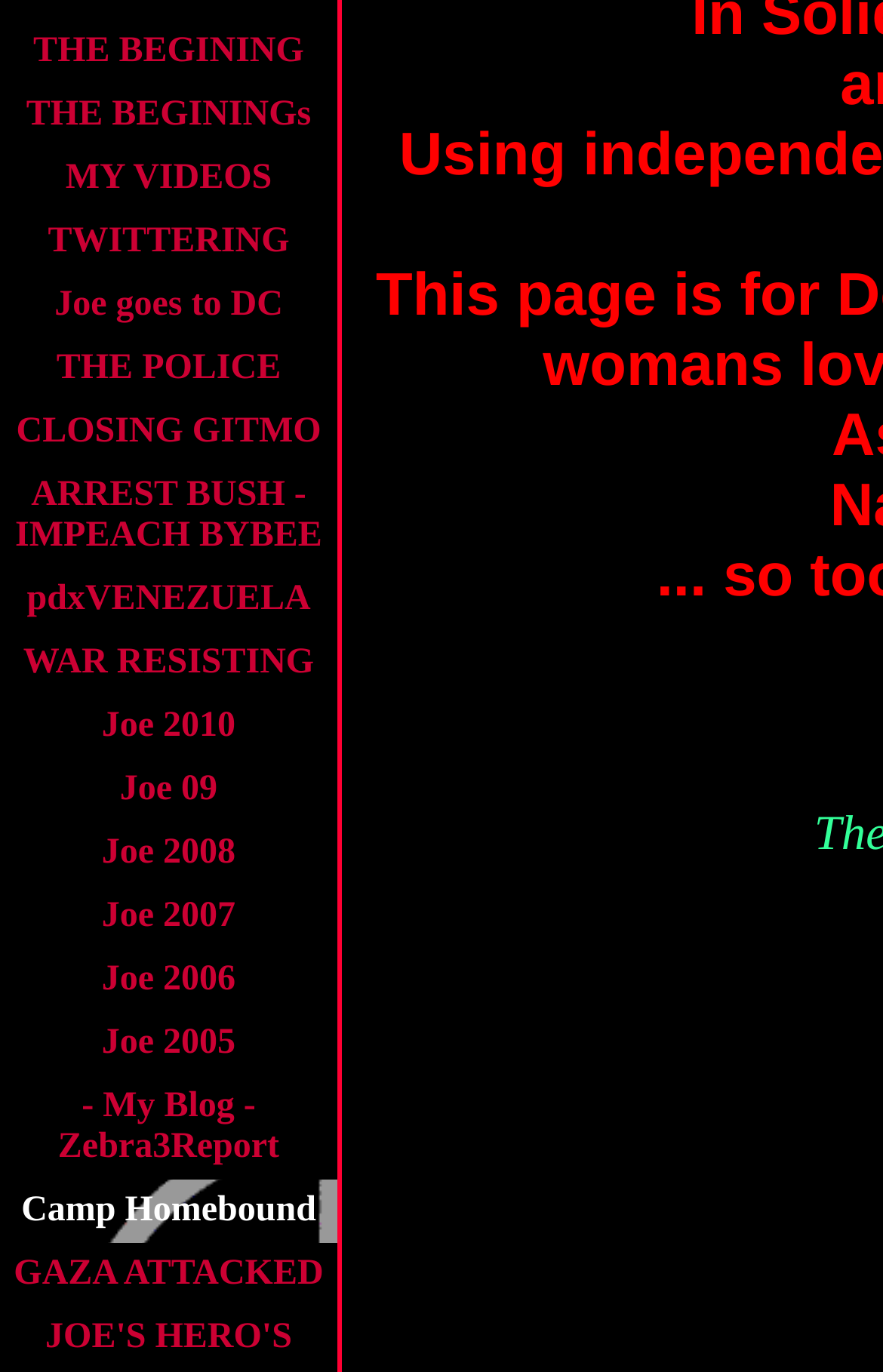Determine the bounding box coordinates for the HTML element described here: "Joe goes to DC".

[0.062, 0.208, 0.32, 0.236]